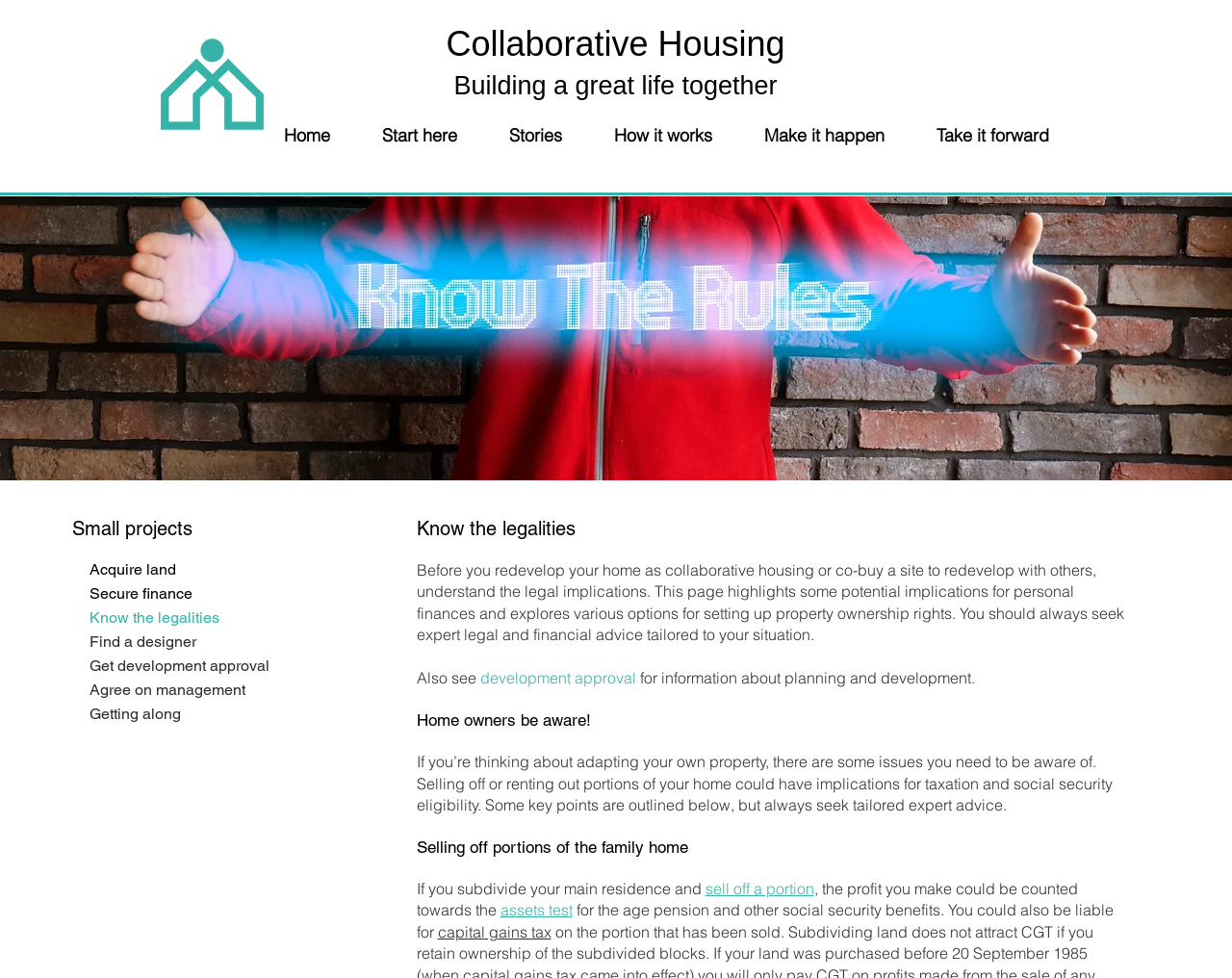Locate the bounding box coordinates of the element you need to click to accomplish the task described by this instruction: "Get information about development approval".

[0.389, 0.683, 0.516, 0.703]